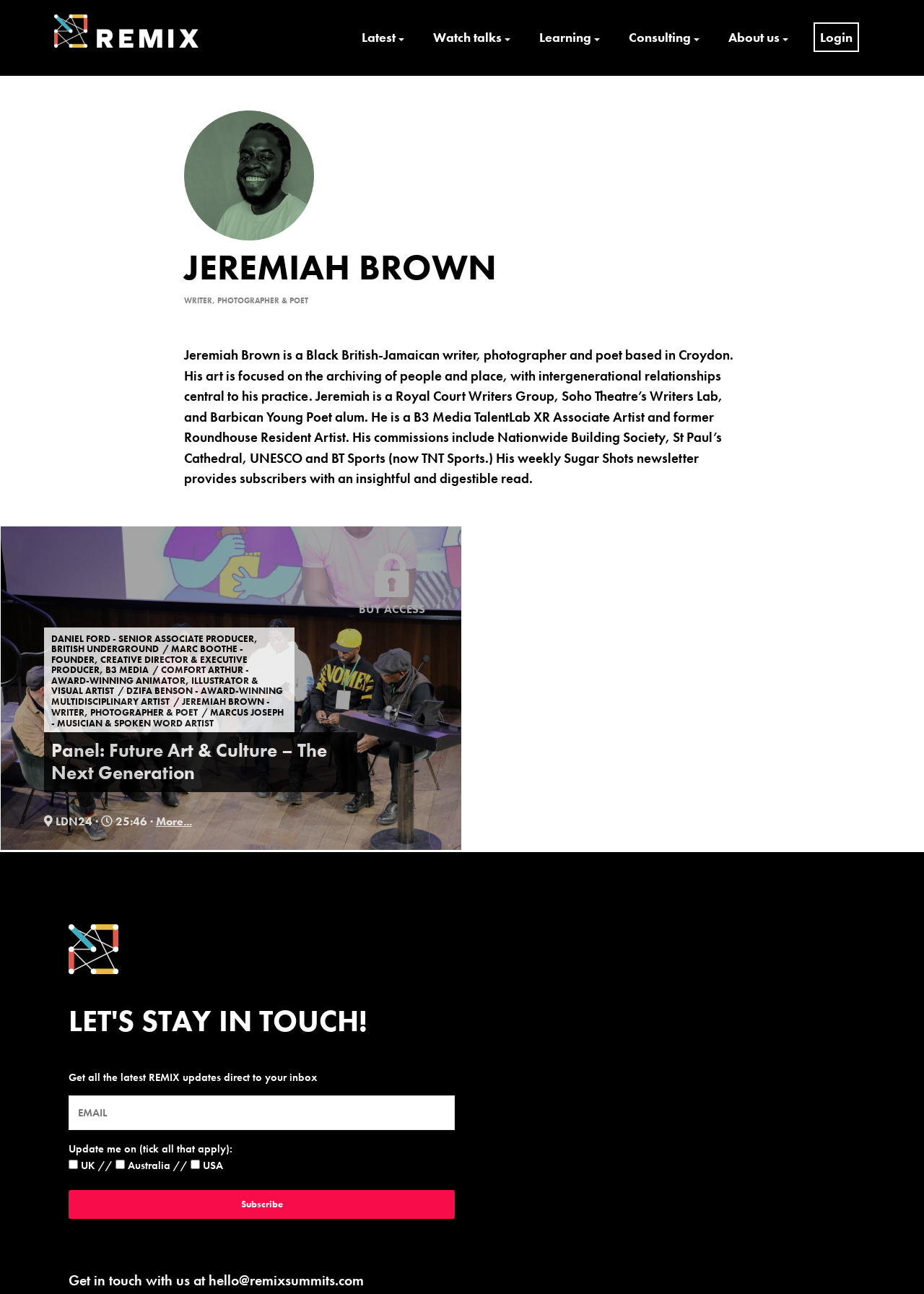Find the bounding box coordinates of the clickable area required to complete the following action: "Get in touch with us via email".

[0.226, 0.982, 0.394, 0.997]